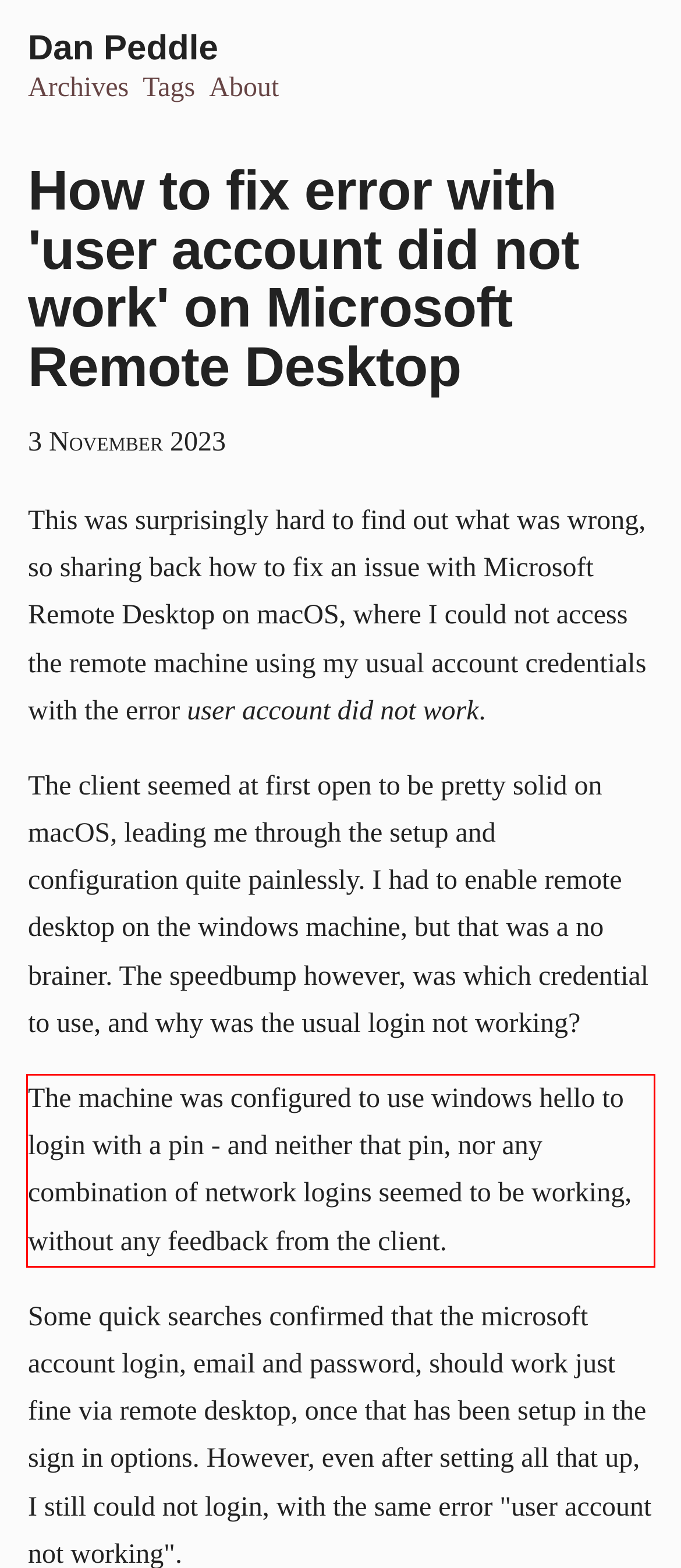In the given screenshot, locate the red bounding box and extract the text content from within it.

The machine was configured to use windows hello to login with a pin - and neither that pin, nor any combination of network logins seemed to be working, without any feedback from the client.